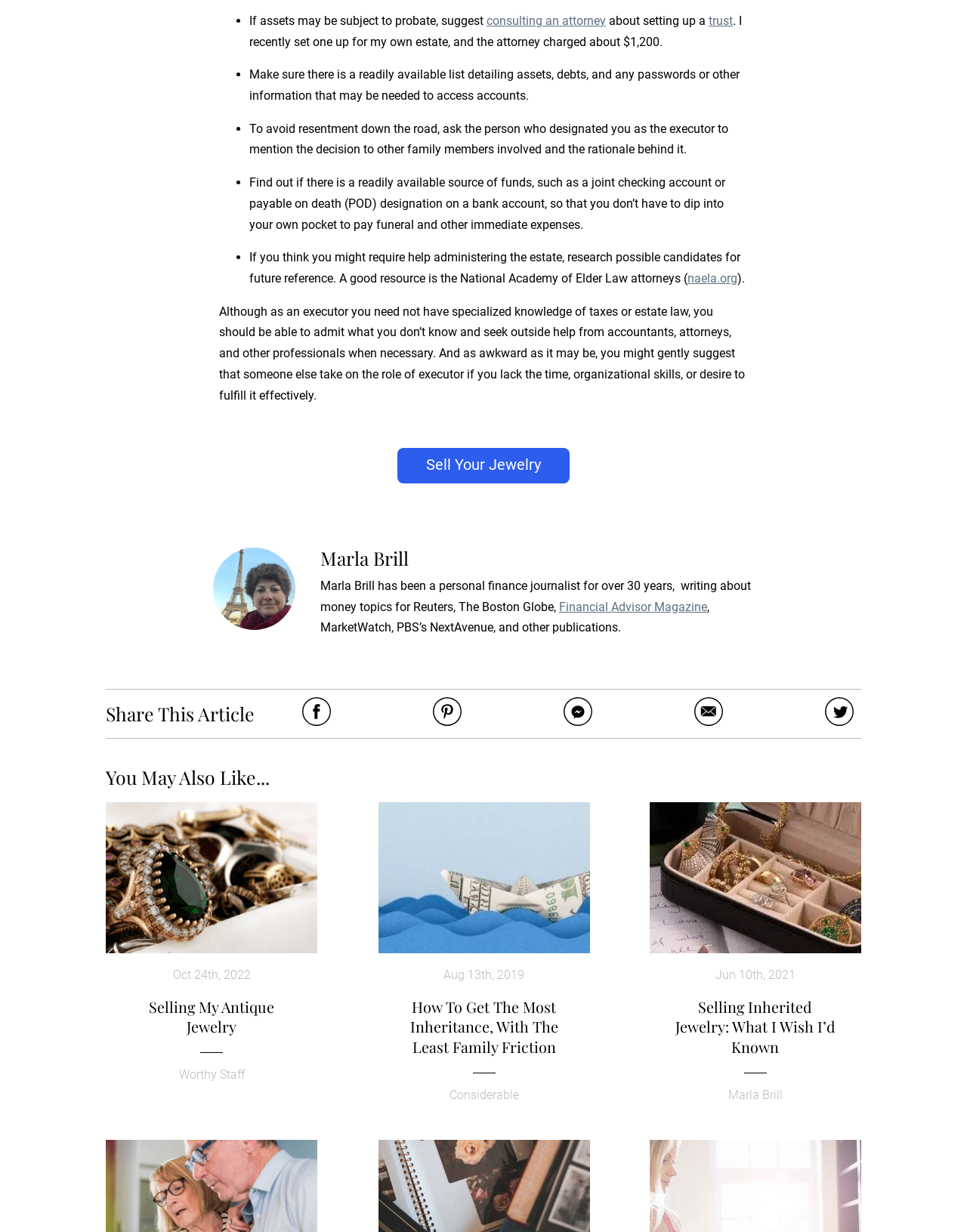Provide the bounding box coordinates of the HTML element described as: "alt="share-email"". The bounding box coordinates should be four float numbers between 0 and 1, i.e., [left, top, right, bottom].

[0.717, 0.581, 0.748, 0.593]